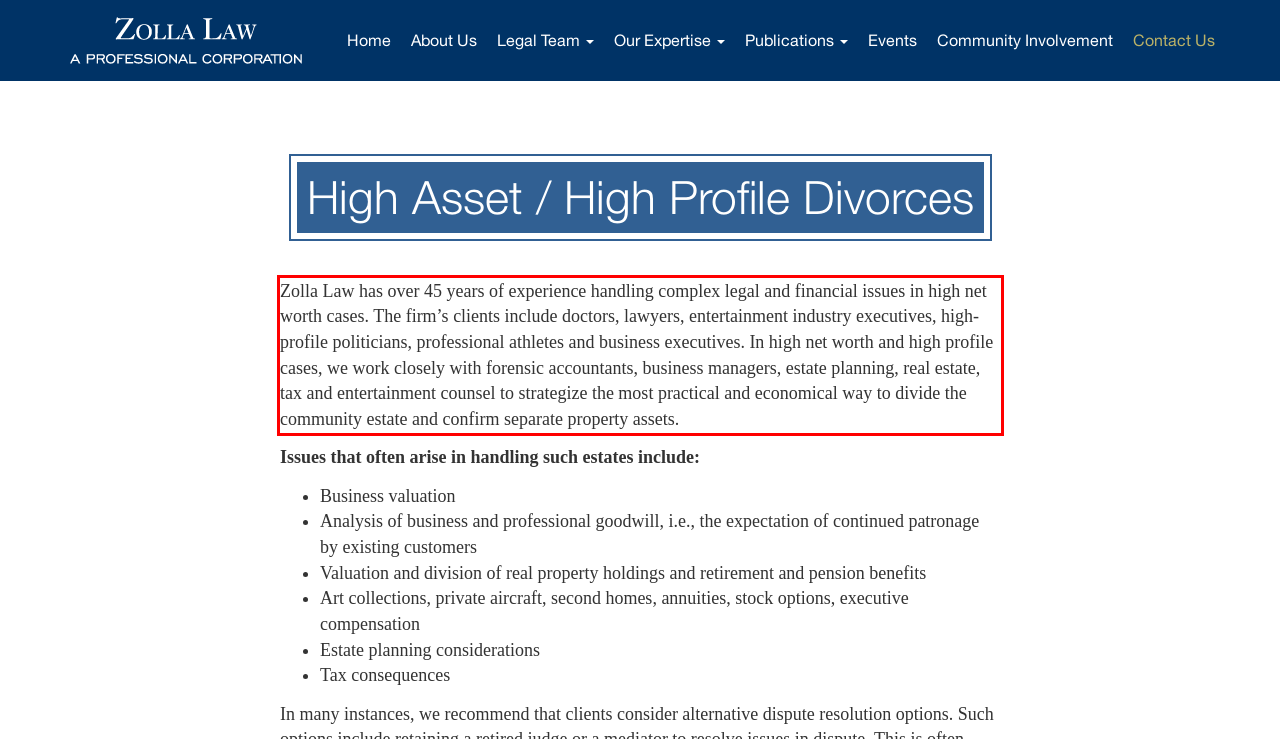Identify the red bounding box in the webpage screenshot and perform OCR to generate the text content enclosed.

Zolla Law has over 45 years of experience handling complex legal and financial issues in high net worth cases. The firm’s clients include doctors, lawyers, entertainment industry executives, high-profile politicians, professional athletes and business executives. In high net worth and high profile cases, we work closely with forensic accountants, business managers, estate planning, real estate, tax and entertainment counsel to strategize the most practical and economical way to divide the community estate and confirm separate property assets.